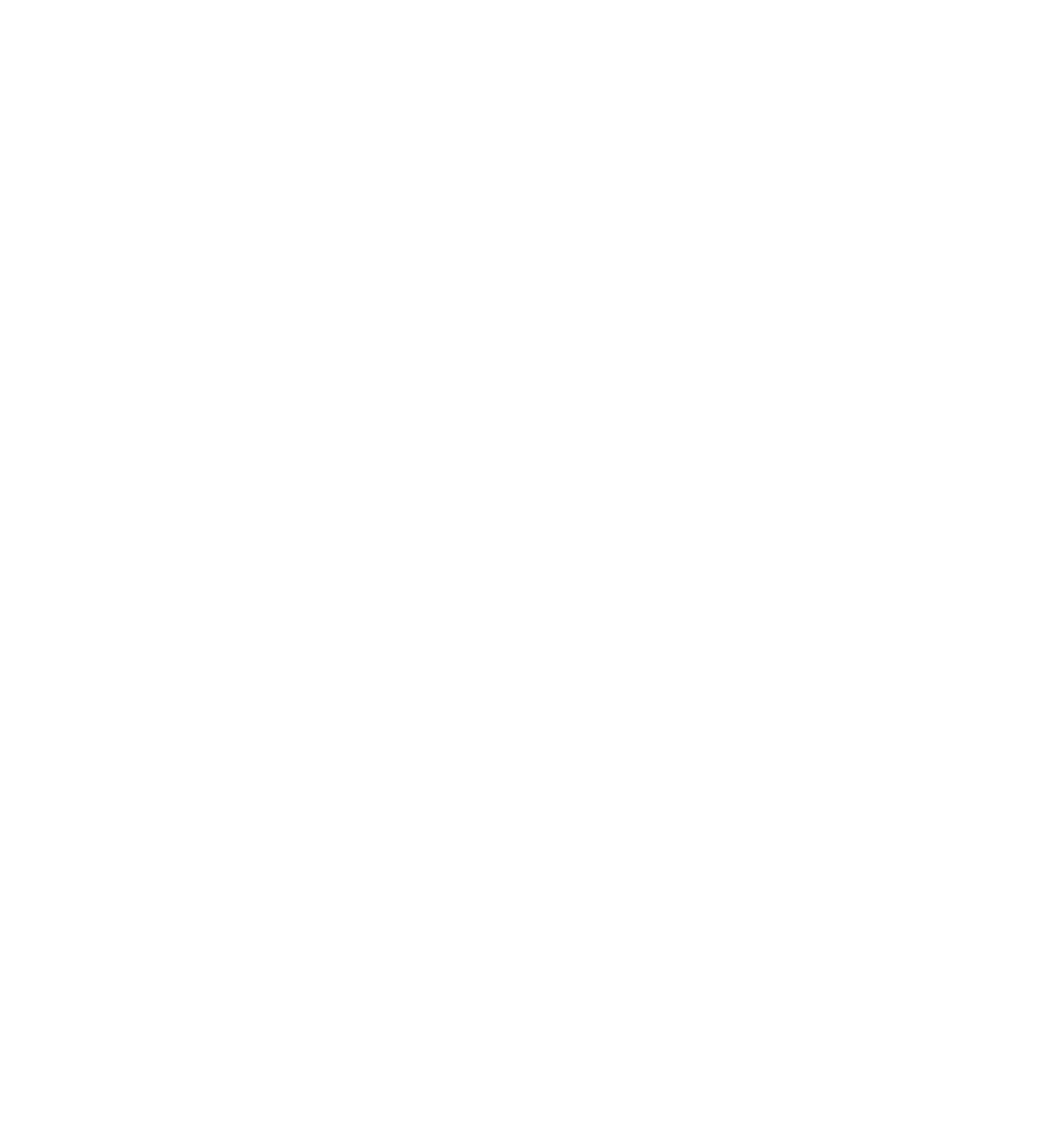Identify the bounding box coordinates of the specific part of the webpage to click to complete this instruction: "Click on the link 'Space science solving challenges on earth'".

[0.164, 0.089, 0.461, 0.104]